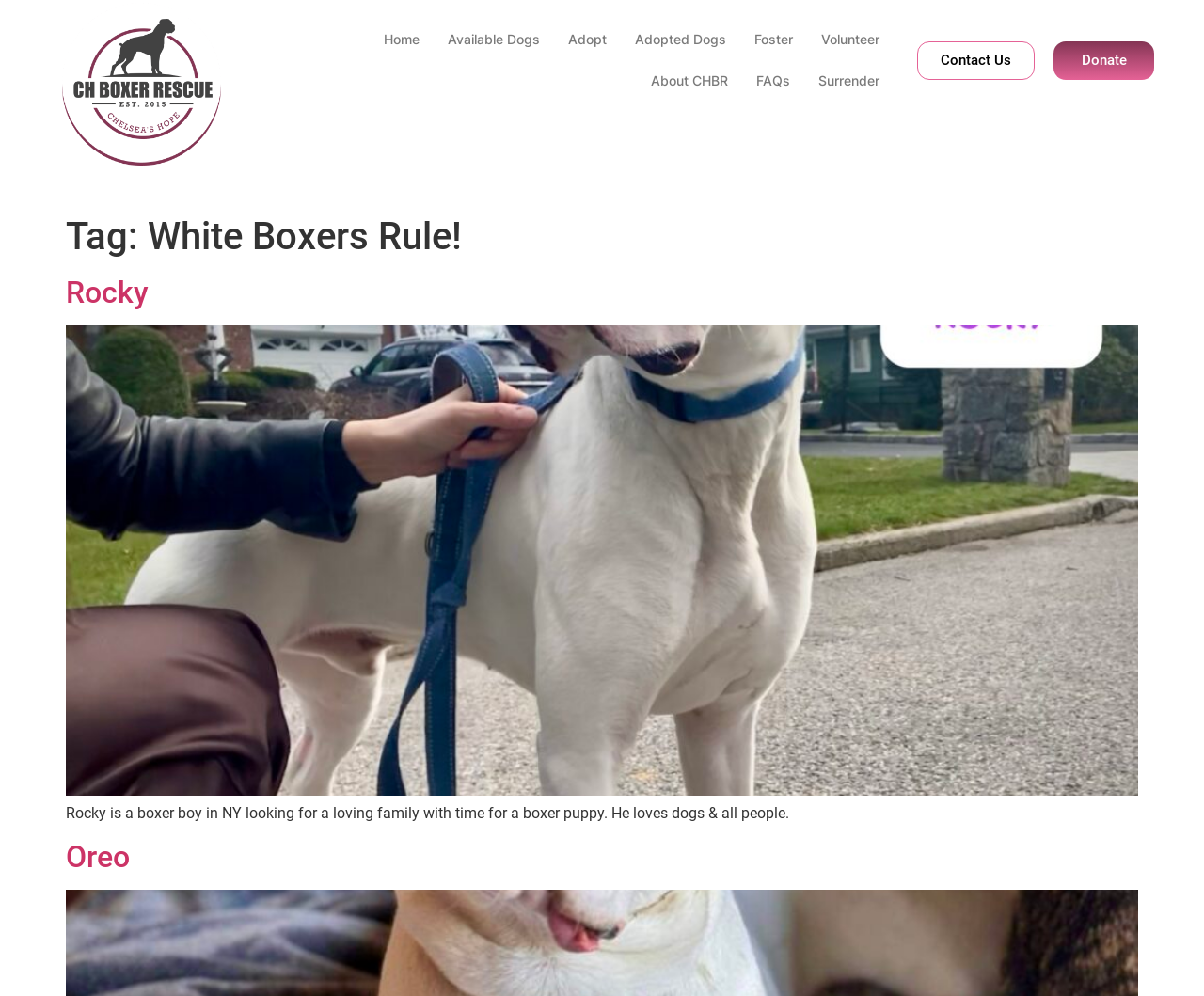Find and specify the bounding box coordinates that correspond to the clickable region for the instruction: "contact us".

[0.762, 0.041, 0.859, 0.08]